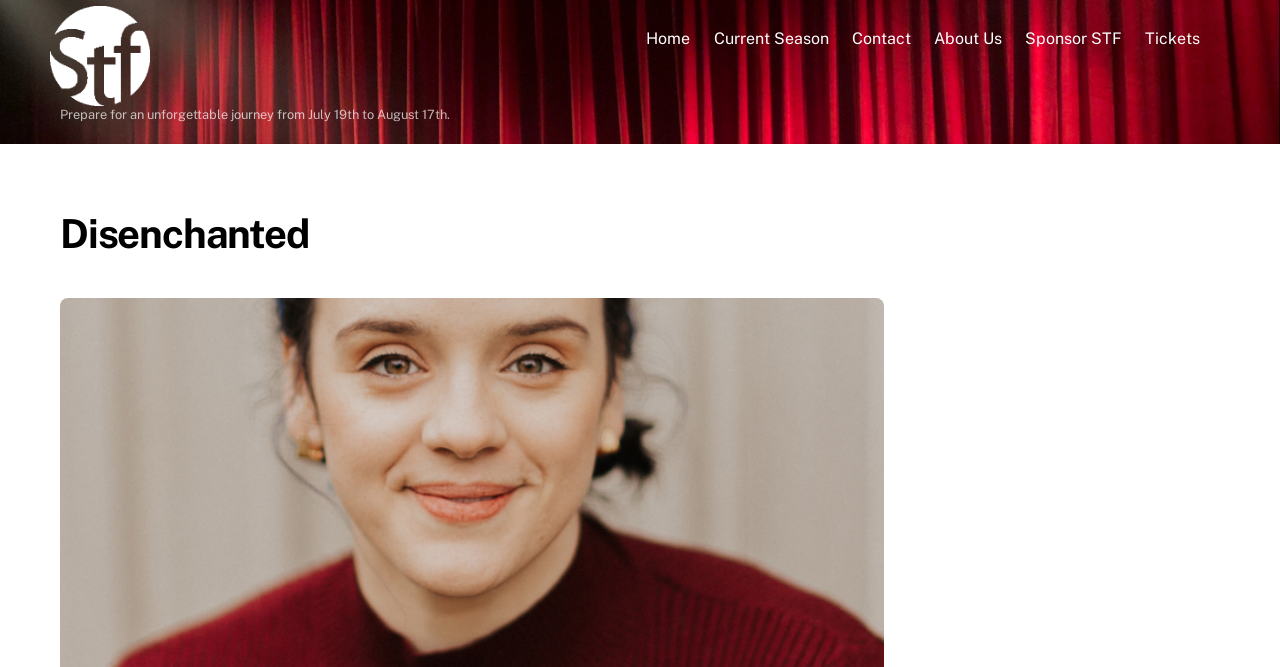Please specify the bounding box coordinates of the region to click in order to perform the following instruction: "read about Disenchanted".

[0.047, 0.315, 0.69, 0.387]